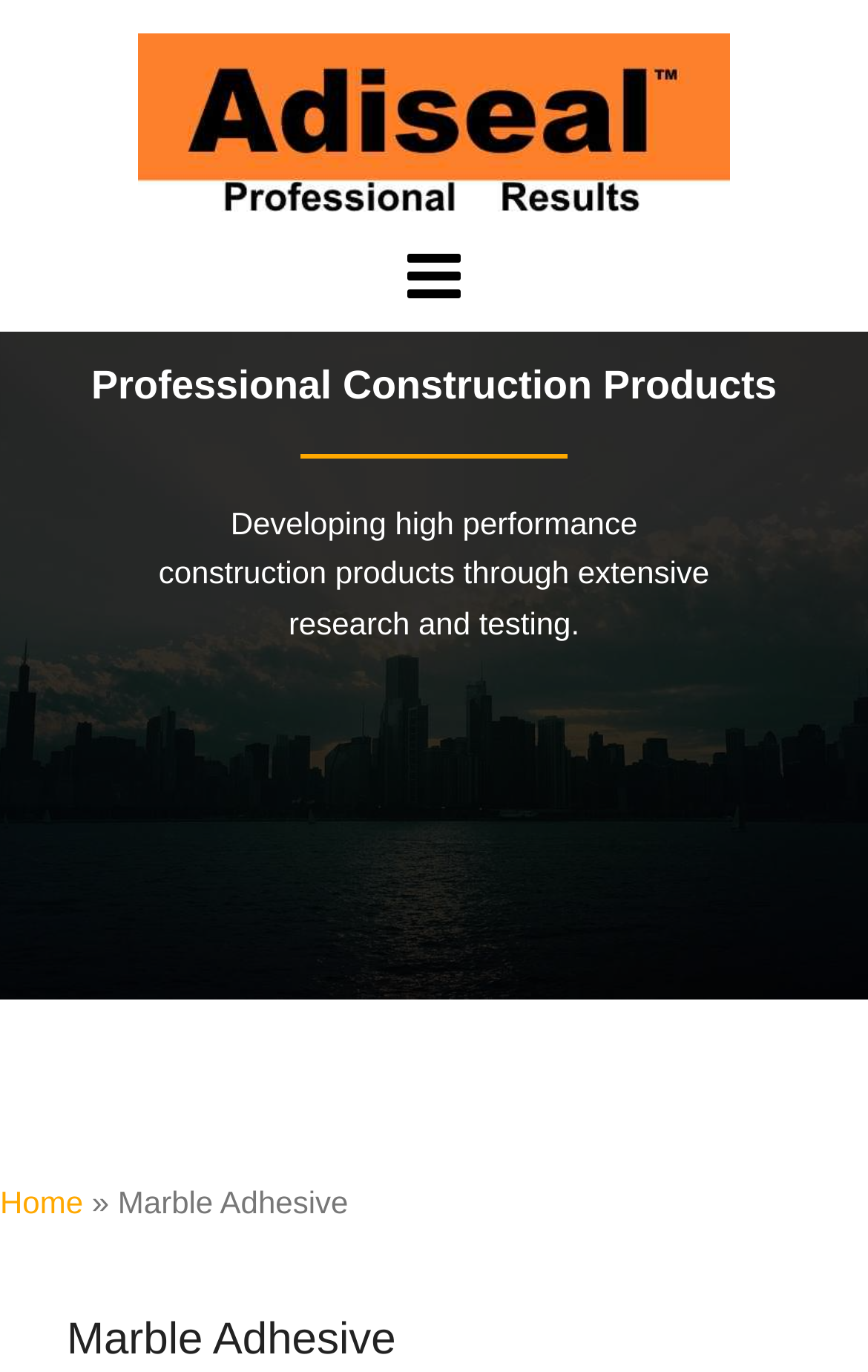Examine the image and give a thorough answer to the following question:
What is the relationship between Adiseal and Adiglue?

The meta description mentions that 'L'Adiglue peut également être utilisée comme colle à marbre' which suggests that Adiglue is another name for Adiseal, and it can also be used as a marble adhesive.